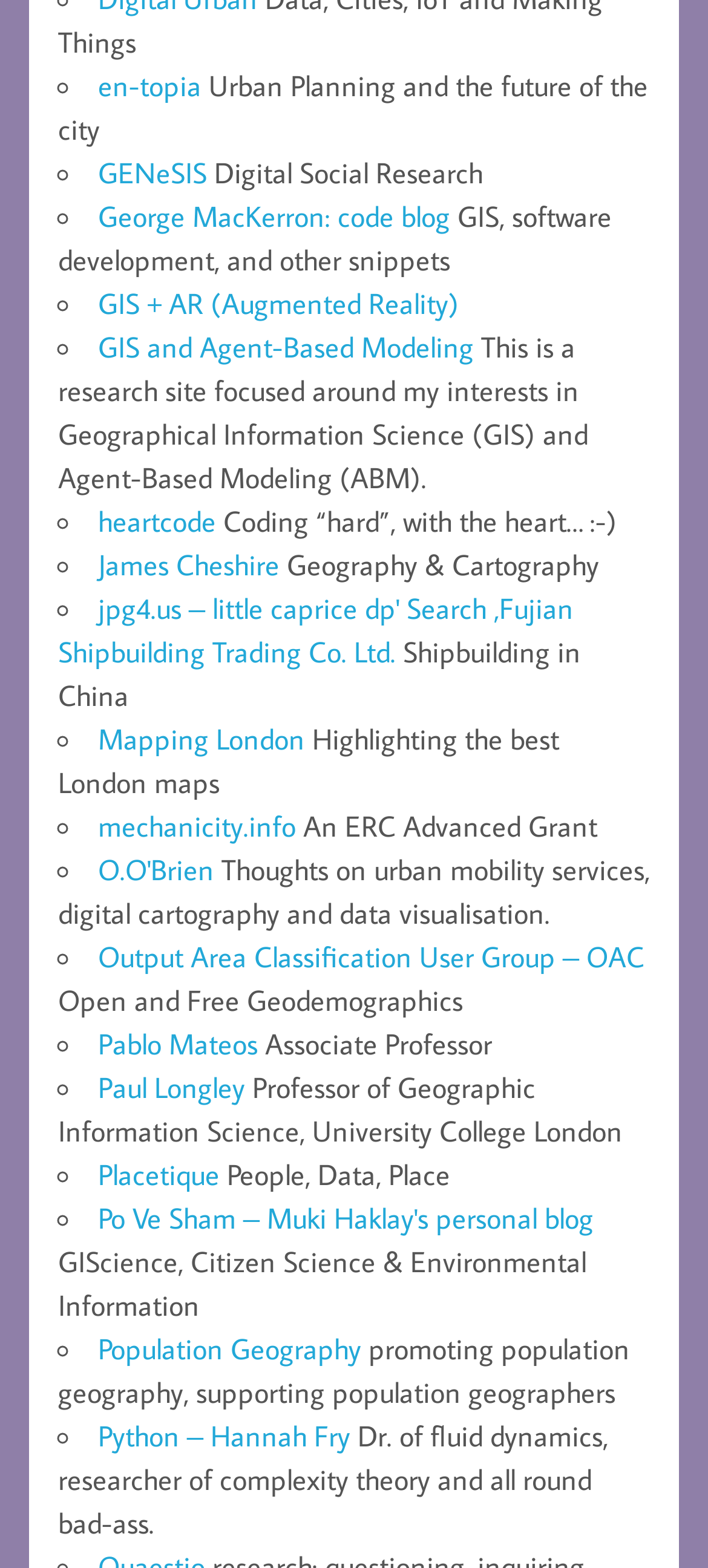Provide your answer to the question using just one word or phrase: What is the topic of the link 'Mapping London'?

London maps